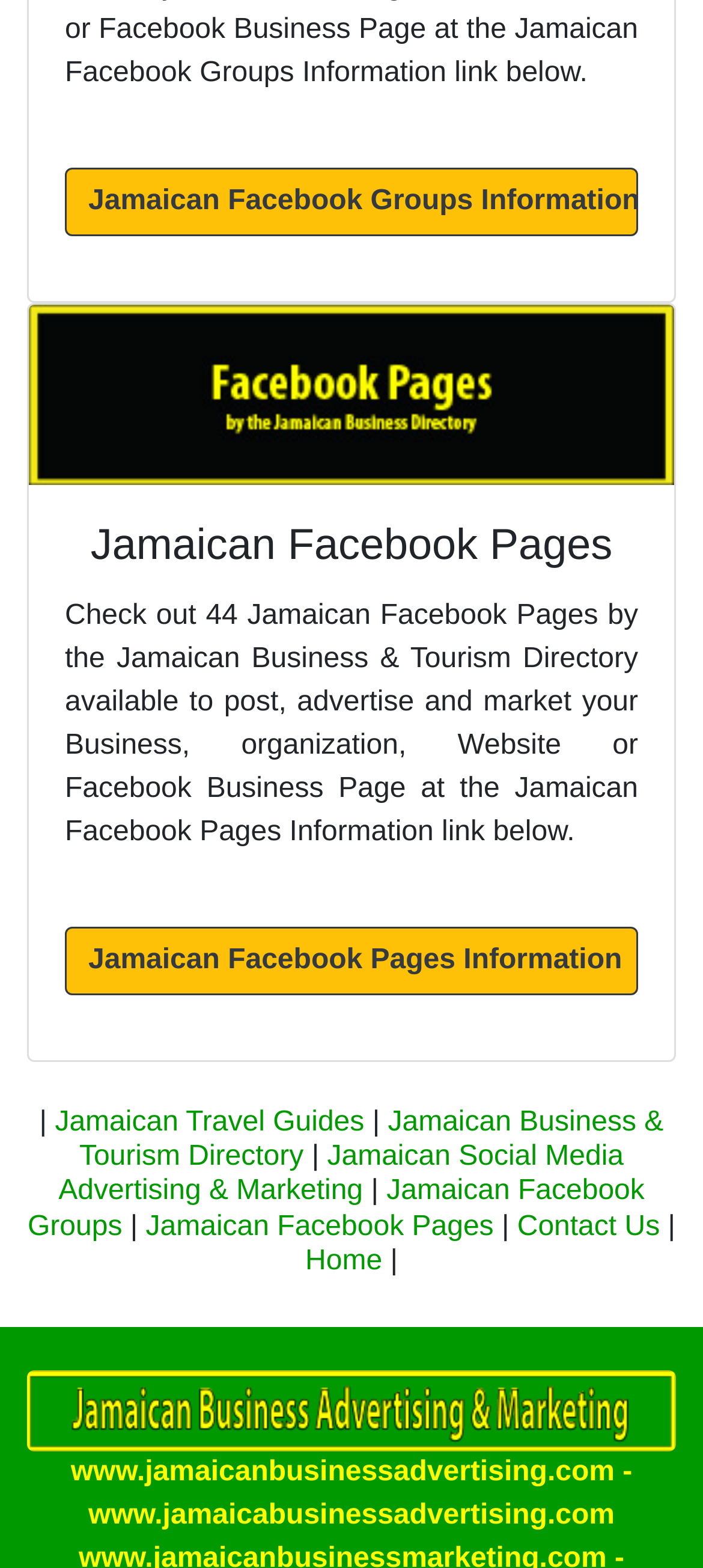How many Facebook pages are available?
Refer to the screenshot and deliver a thorough answer to the question presented.

The answer can be found in the StaticText element 'Check out 44 Jamaican Facebook Pages by the Jamaican Business & Tourism Directory available to post, advertise and market your Business, organization, Website or Facebook Business Page at the Jamaican Facebook Pages Information link below.' which indicates that there are 44 Jamaican Facebook Pages available.